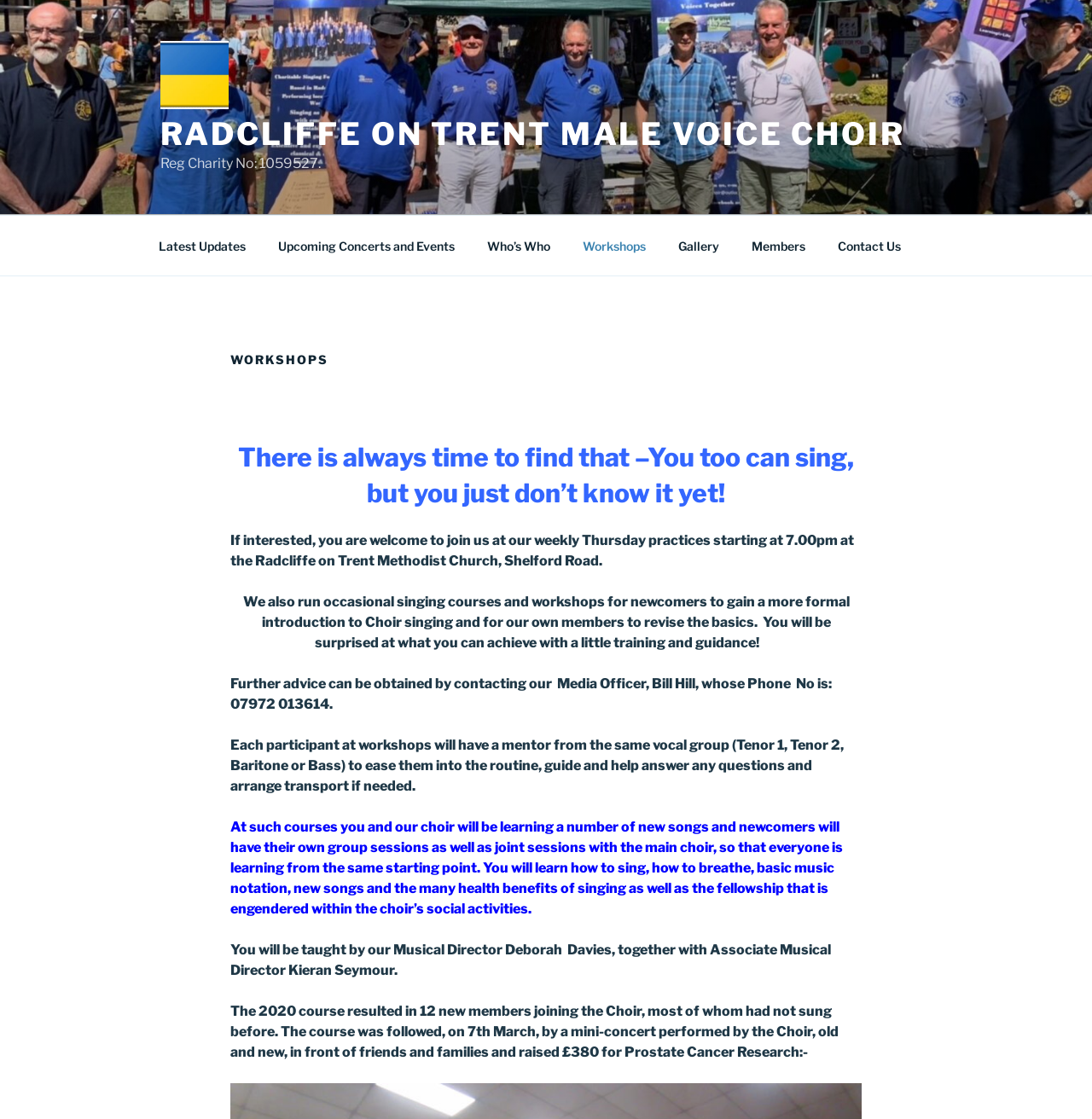Identify the bounding box coordinates of the element to click to follow this instruction: 'Click on the 'Latest Updates' link'. Ensure the coordinates are four float values between 0 and 1, provided as [left, top, right, bottom].

[0.131, 0.201, 0.238, 0.238]